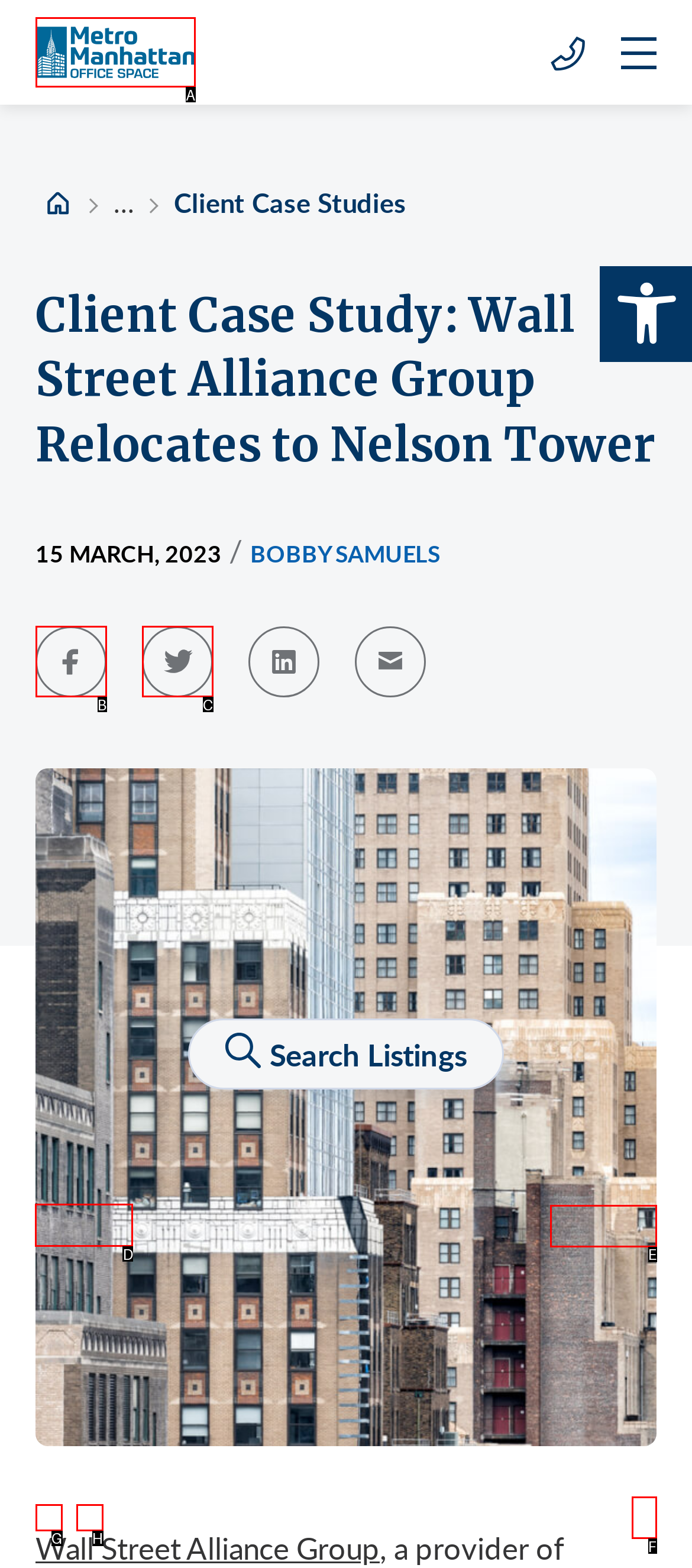For the given instruction: Visit the Ternstyle website, determine which boxed UI element should be clicked. Answer with the letter of the corresponding option directly.

None